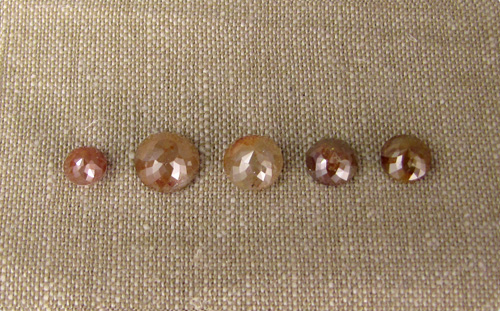Give a detailed account of the contents of the image.

This image showcases a stunning array of round rose-cut diamonds, beautifully arranged in a gradient from smallest to largest. Each diamond exhibits a unique peachy hue, reflecting the light with a soft sparkle. The five diamonds are meticulously cut, presenting facets that enhance their natural color and brilliance. The texture of the background adds a subtle elegance to the display, allowing the diamonds to take center stage. This collection exemplifies the beauty and diversity of natural diamonds, appealing to those who favor unique and soft-colored gemstones.